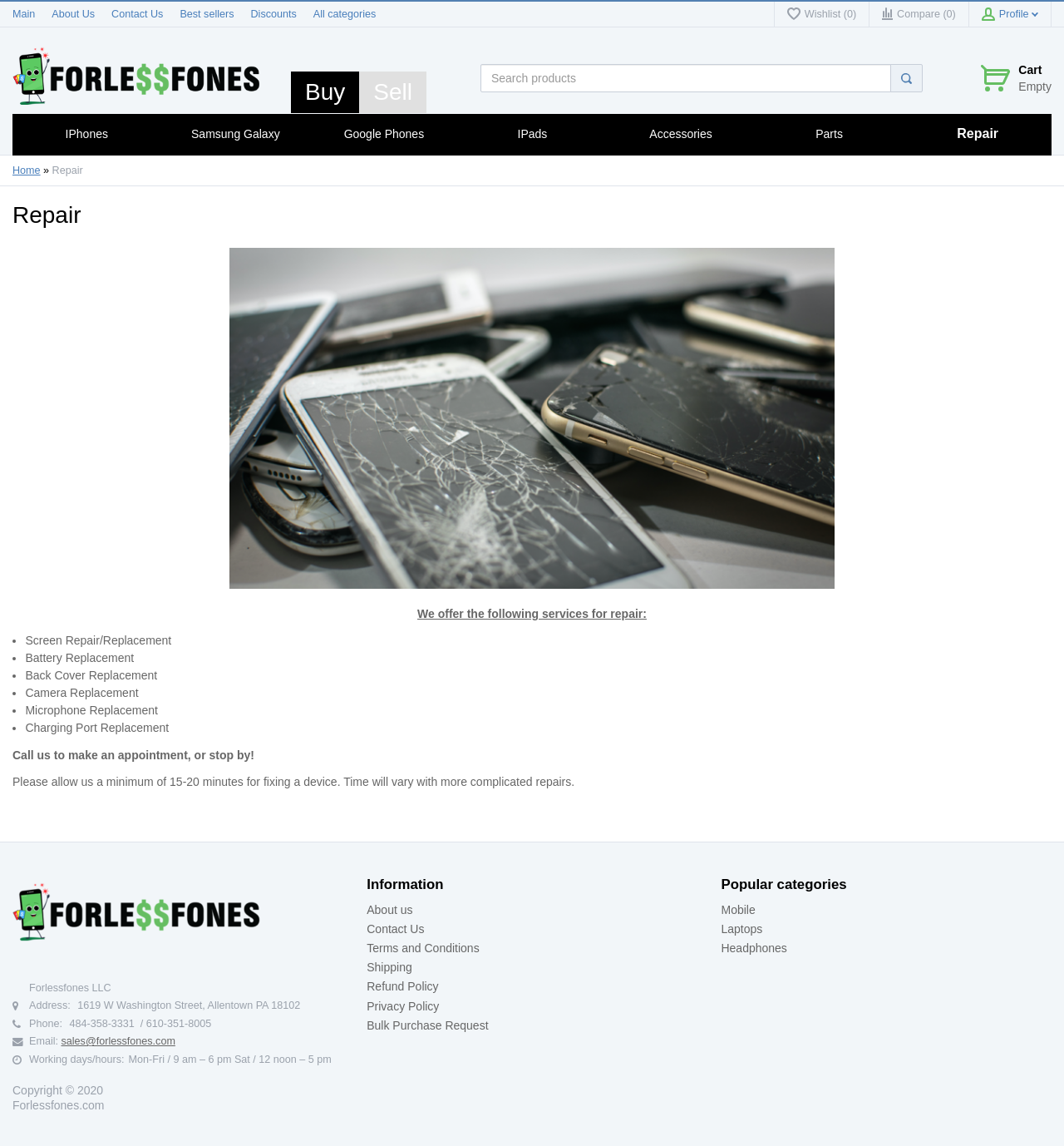What is the address of the repair shop?
Analyze the image and deliver a detailed answer to the question.

The address of the repair shop can be found in the contact information section at the bottom of the webpage, which is 1619 W Washington Street, Allentown PA 18102.